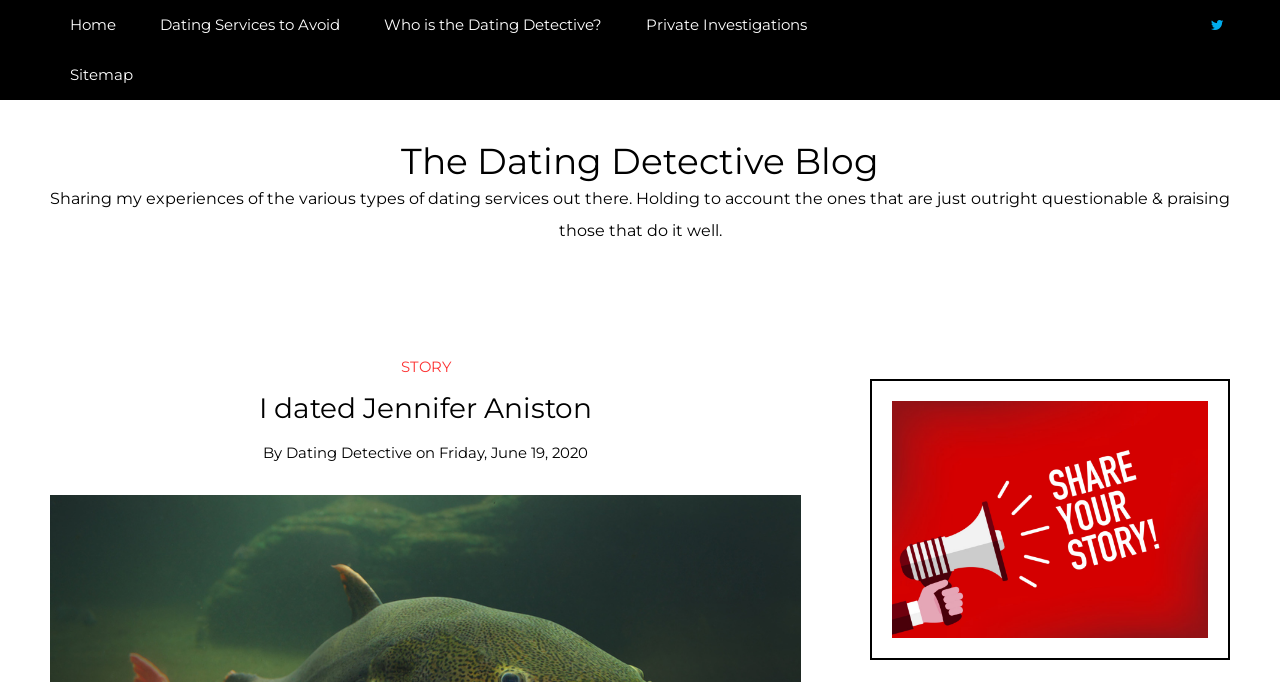Find the bounding box coordinates for the HTML element described in this sentence: "Dating Services to Avoid". Provide the coordinates as four float numbers between 0 and 1, in the format [left, top, right, bottom].

[0.109, 0.0, 0.281, 0.073]